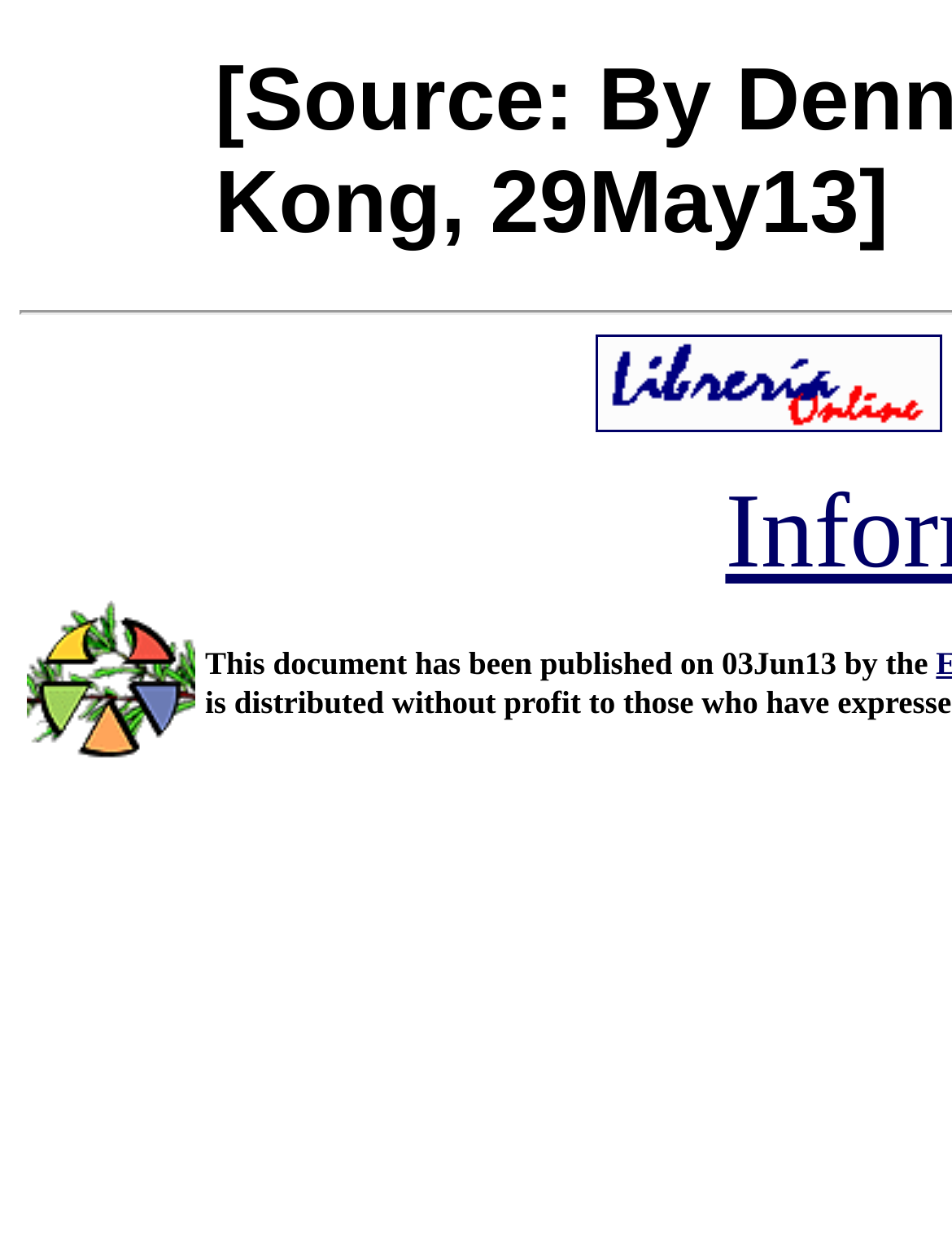Using the provided description: "alt="small logo"", find the bounding box coordinates of the corresponding UI element. The output should be four float numbers between 0 and 1, in the format [left, top, right, bottom].

[0.028, 0.766, 0.205, 0.799]